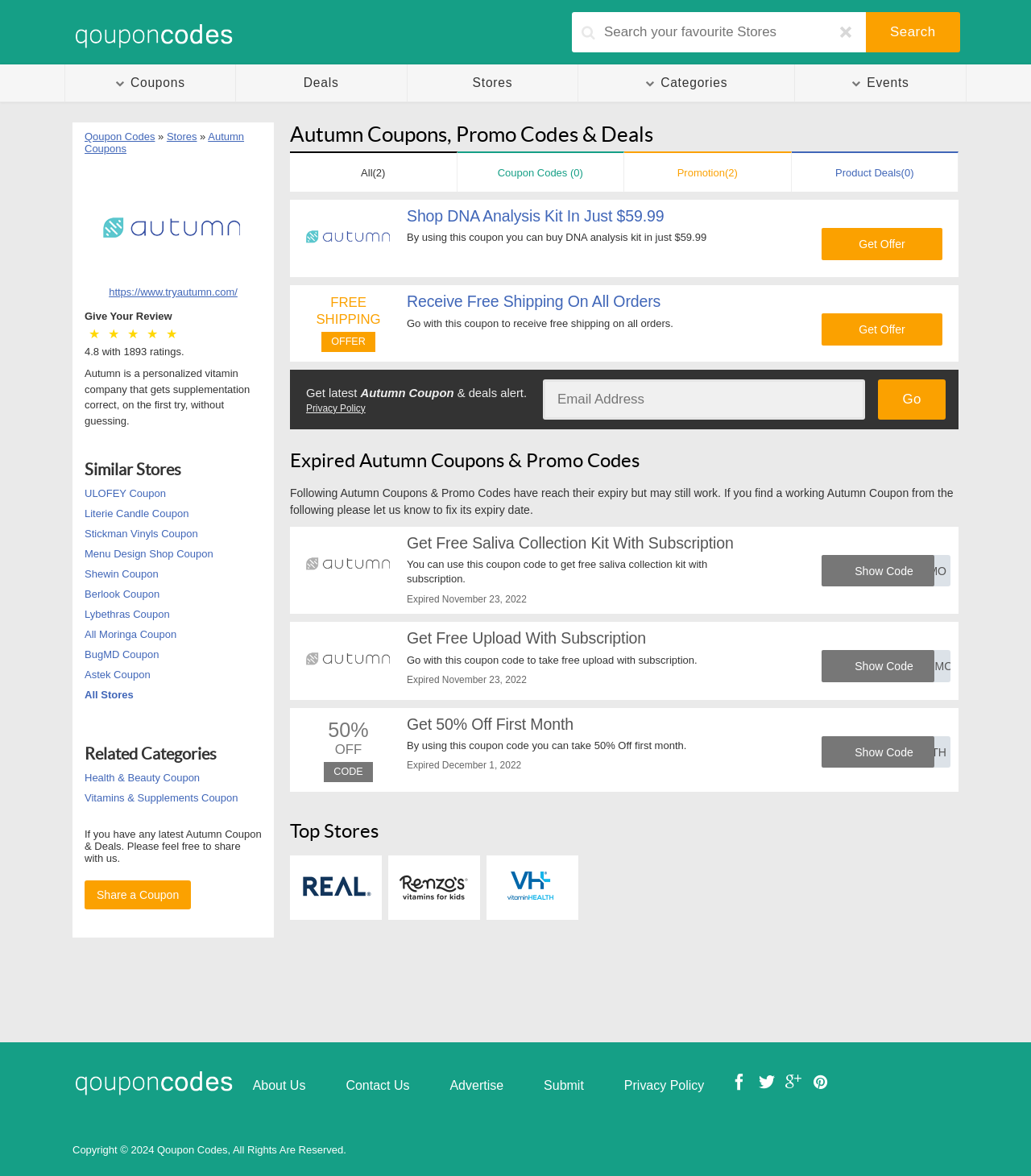Provide a single word or phrase answer to the question: 
What is the name of the company that offers personalized vitamin supplements?

Autumn